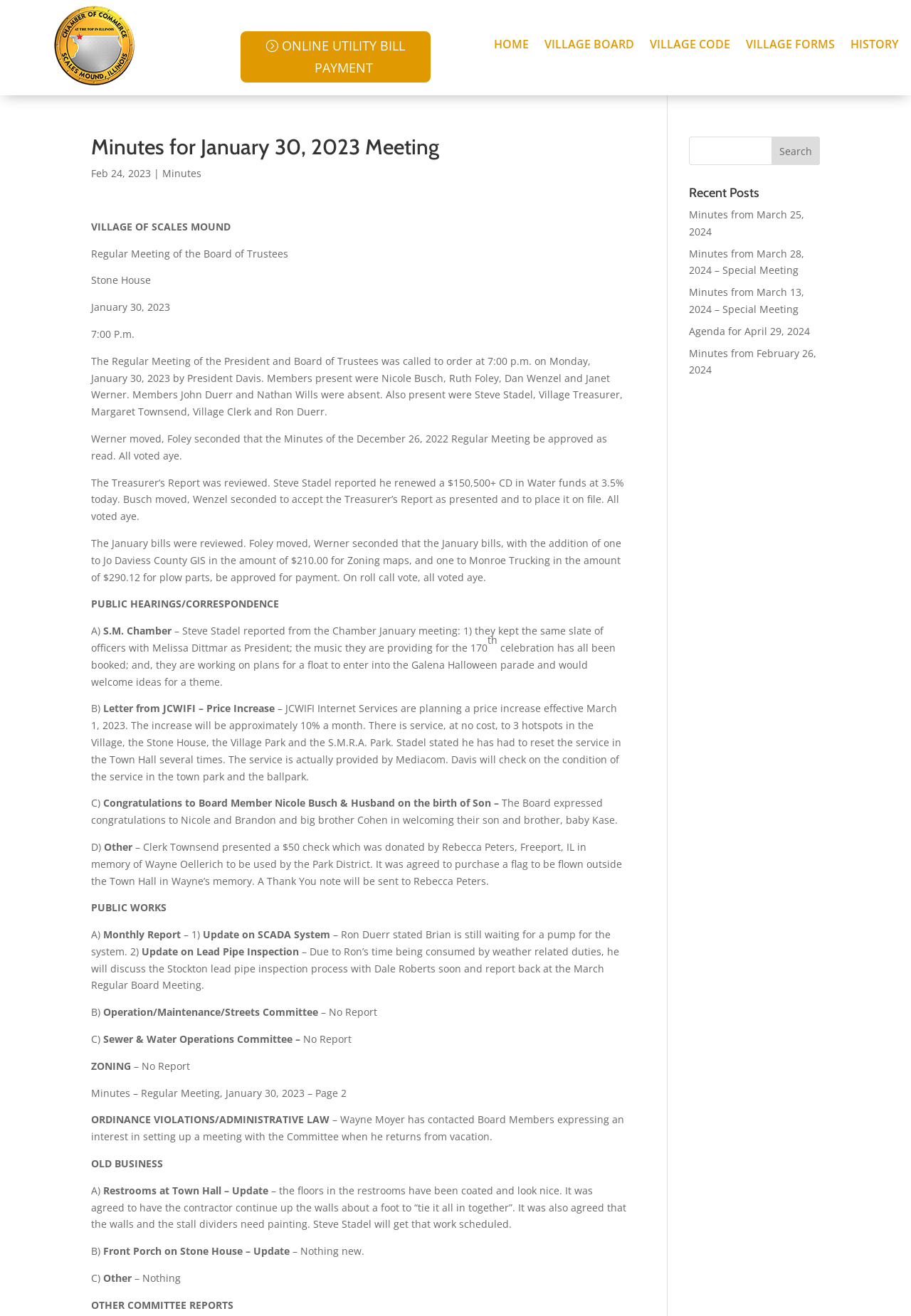Reply to the question with a brief word or phrase: What is the name of the company providing internet services?

JCWIFI